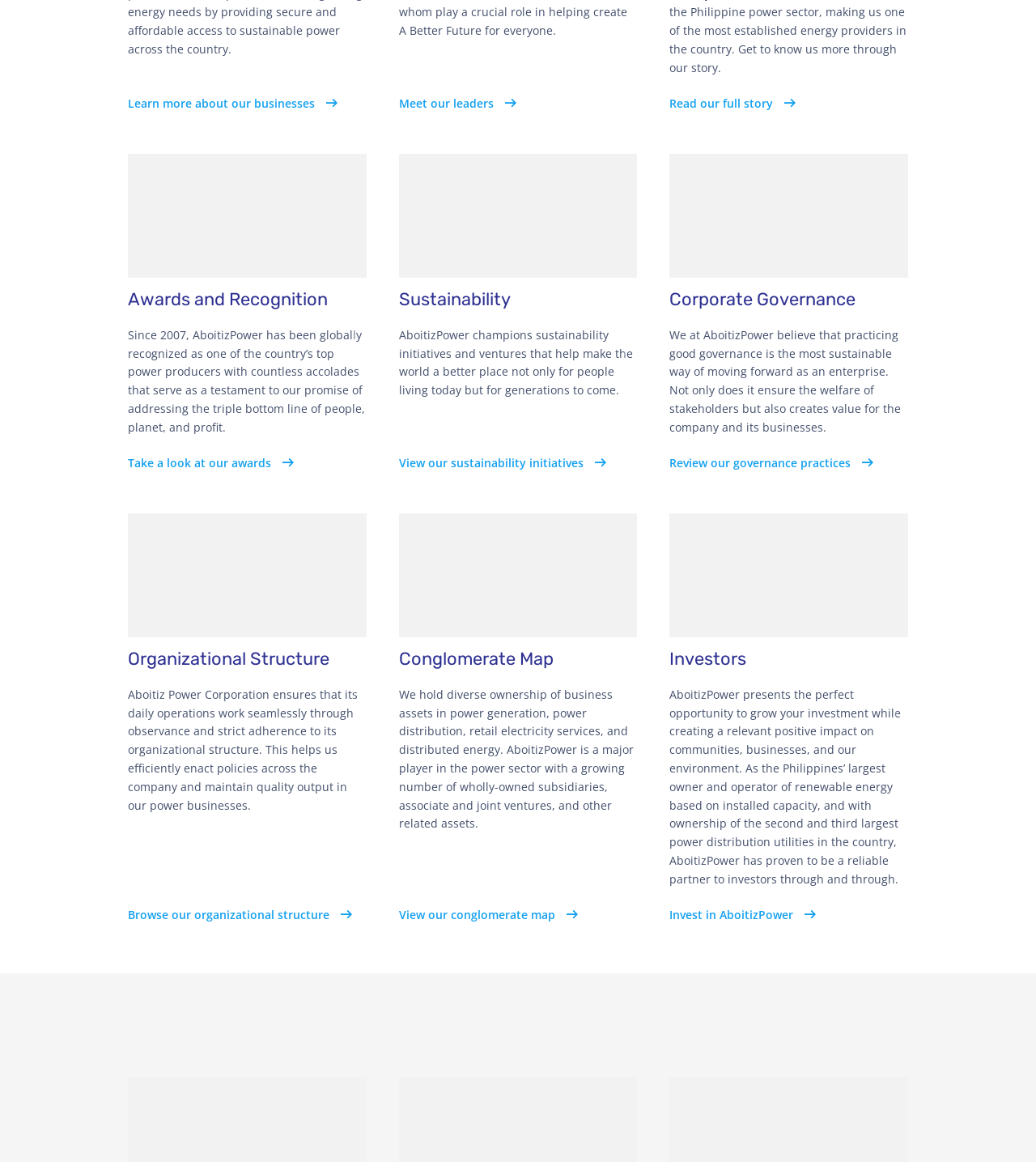Provide the bounding box coordinates of the HTML element described by the text: "Meet our leaders". The coordinates should be in the format [left, top, right, bottom] with values between 0 and 1.

[0.385, 0.081, 0.508, 0.097]